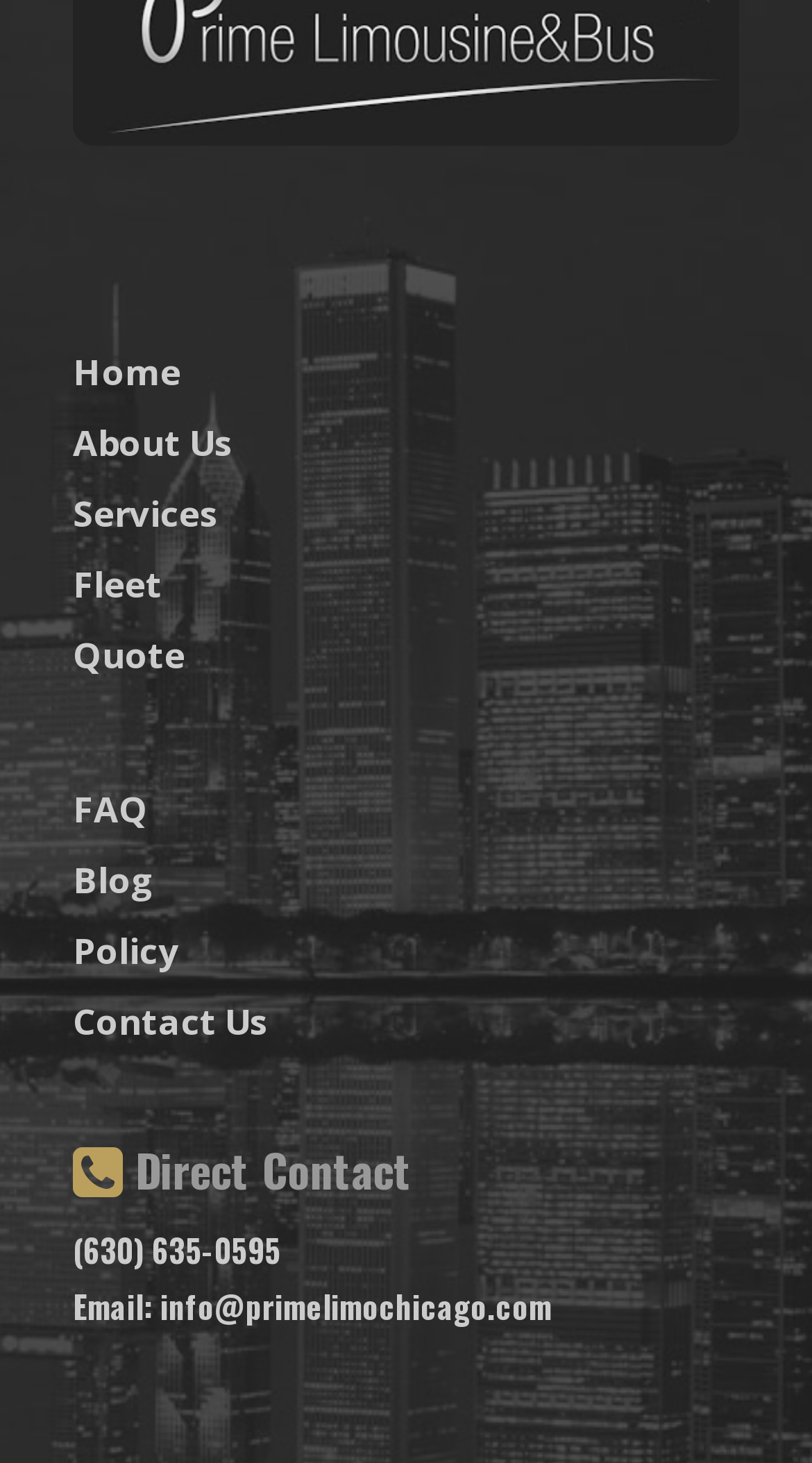Provide a brief response to the question below using one word or phrase:
What is the email address for contact?

info@primelimochicago.com